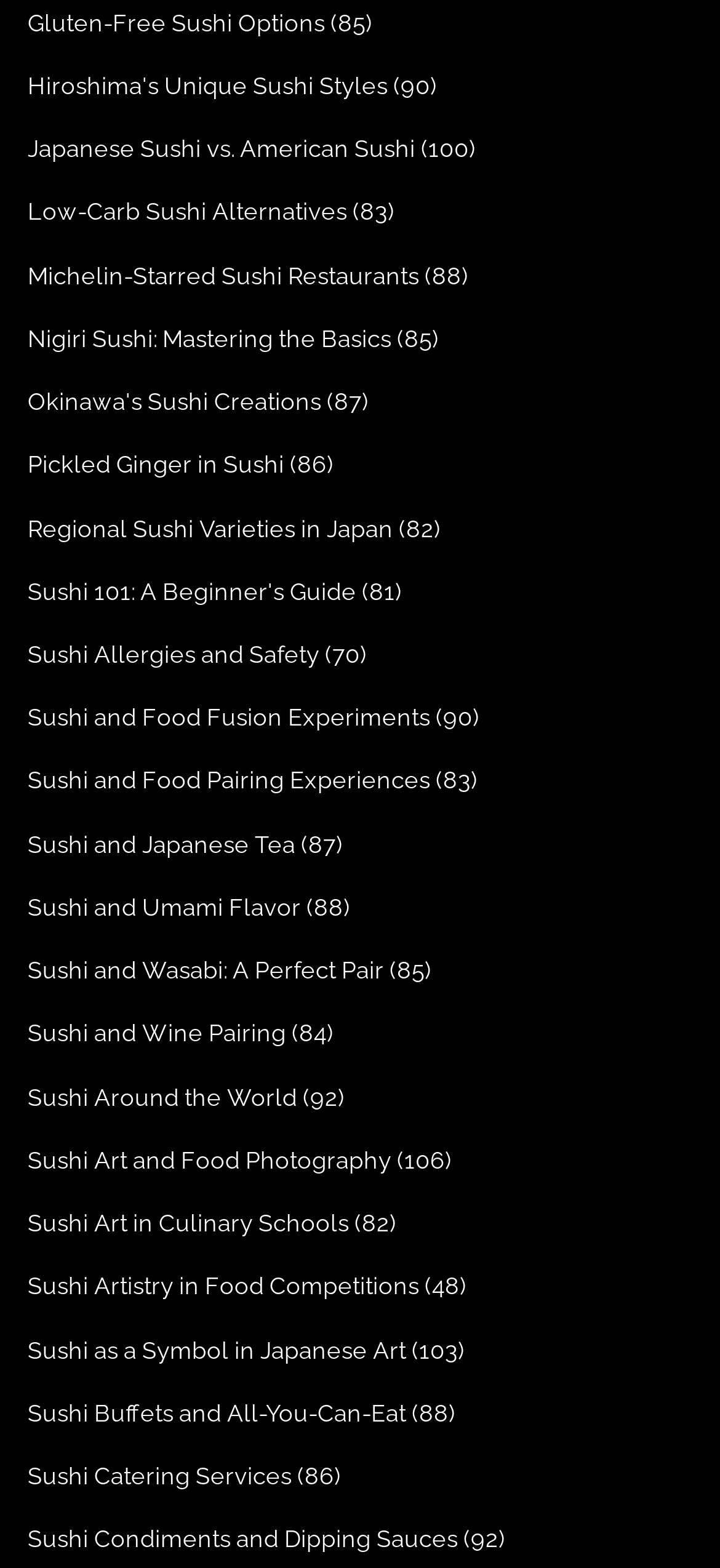How many StaticText elements are on this webpage?
Please look at the screenshot and answer in one word or a short phrase.

30